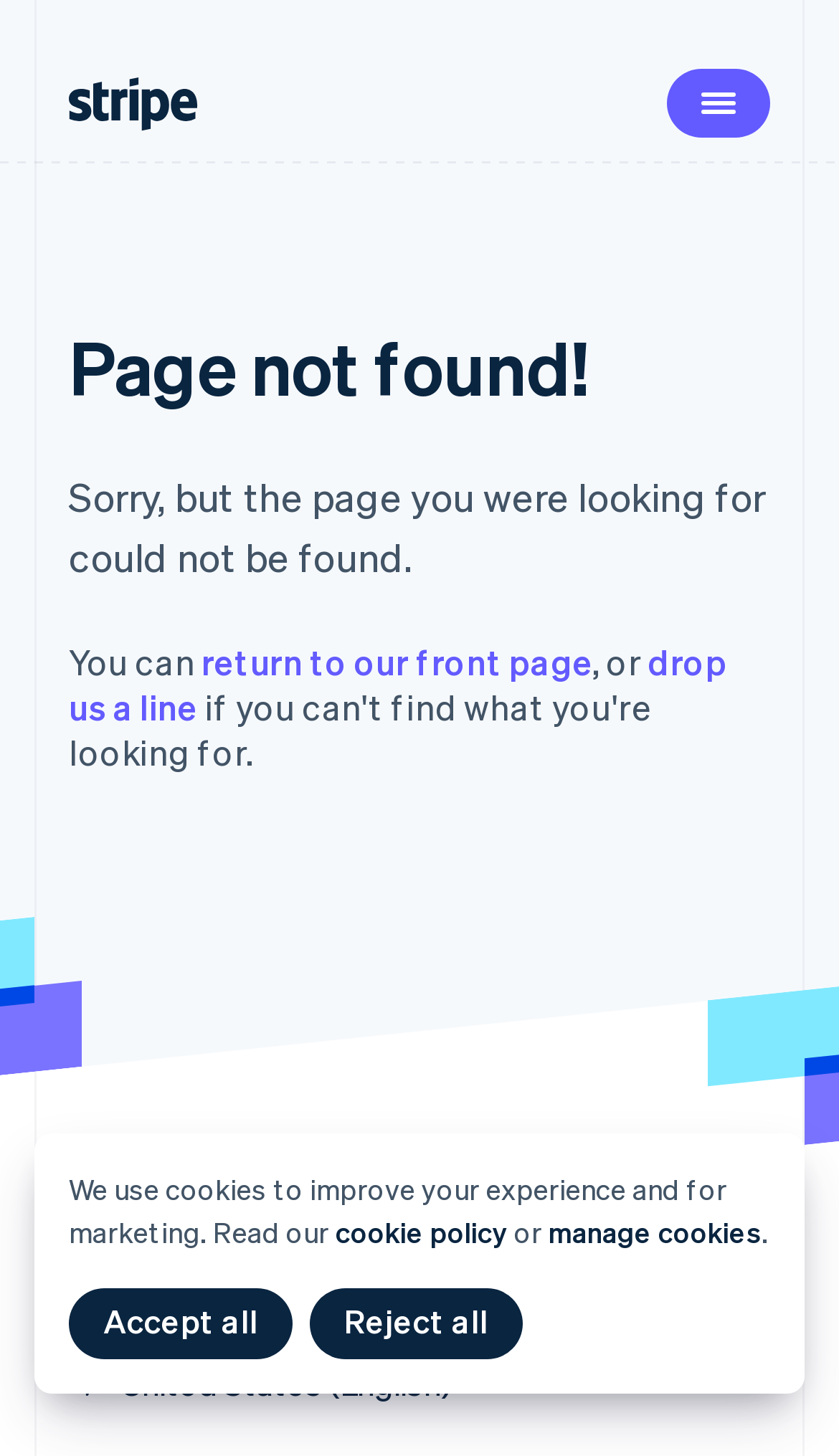What is the logo on the top left corner?
Answer the question with a detailed and thorough explanation.

The logo on the top left corner is the Stripe logo, which is an image element with a bounding box of [0.082, 0.052, 0.236, 0.089]. It is also a link element with the text 'Stripe logo'.